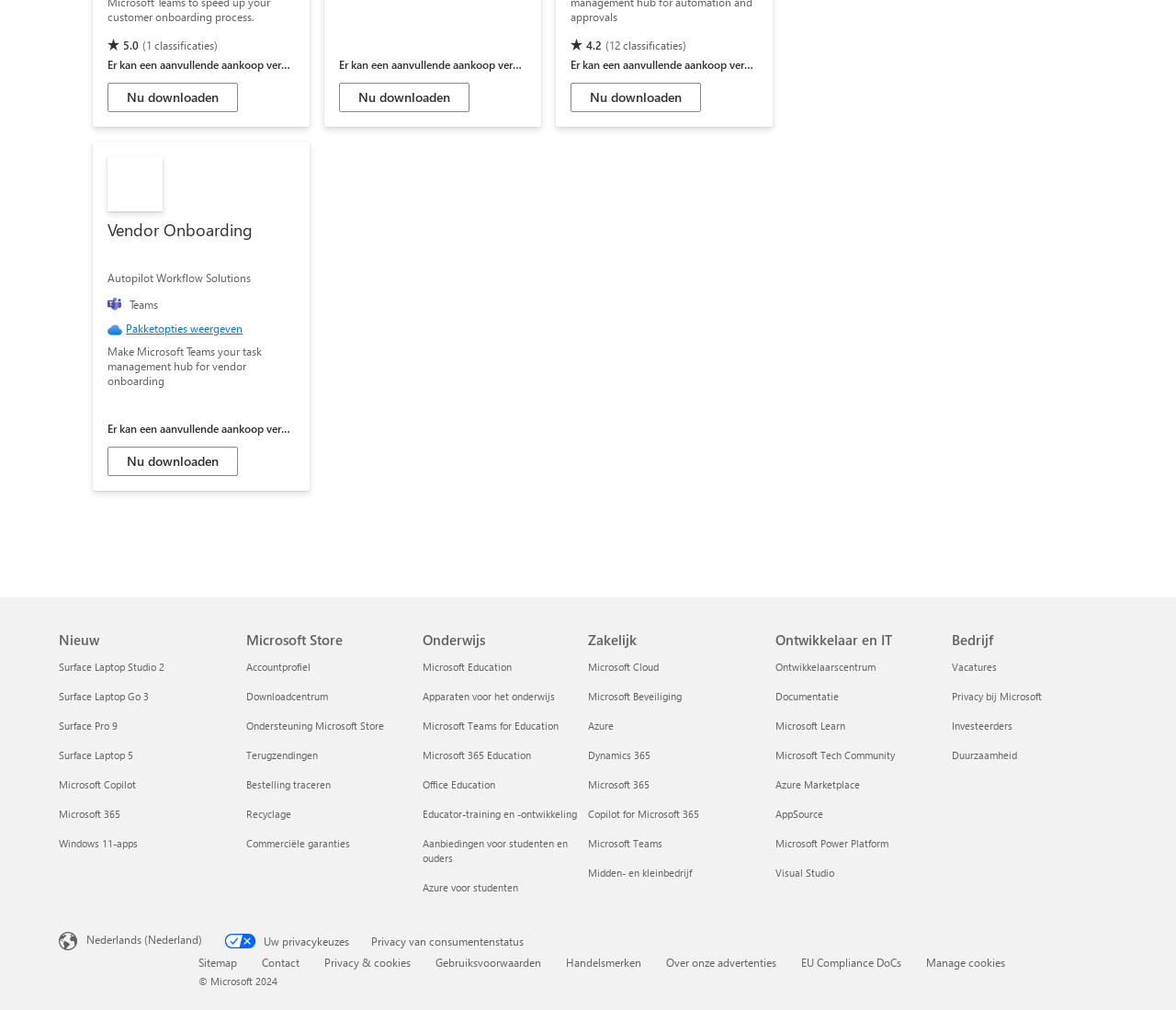How many download buttons are there?
Please provide a comprehensive answer based on the visual information in the image.

I counted the number of 'Nu downloaden' buttons on the webpage, which are located next to the product descriptions, and found 6 of them.